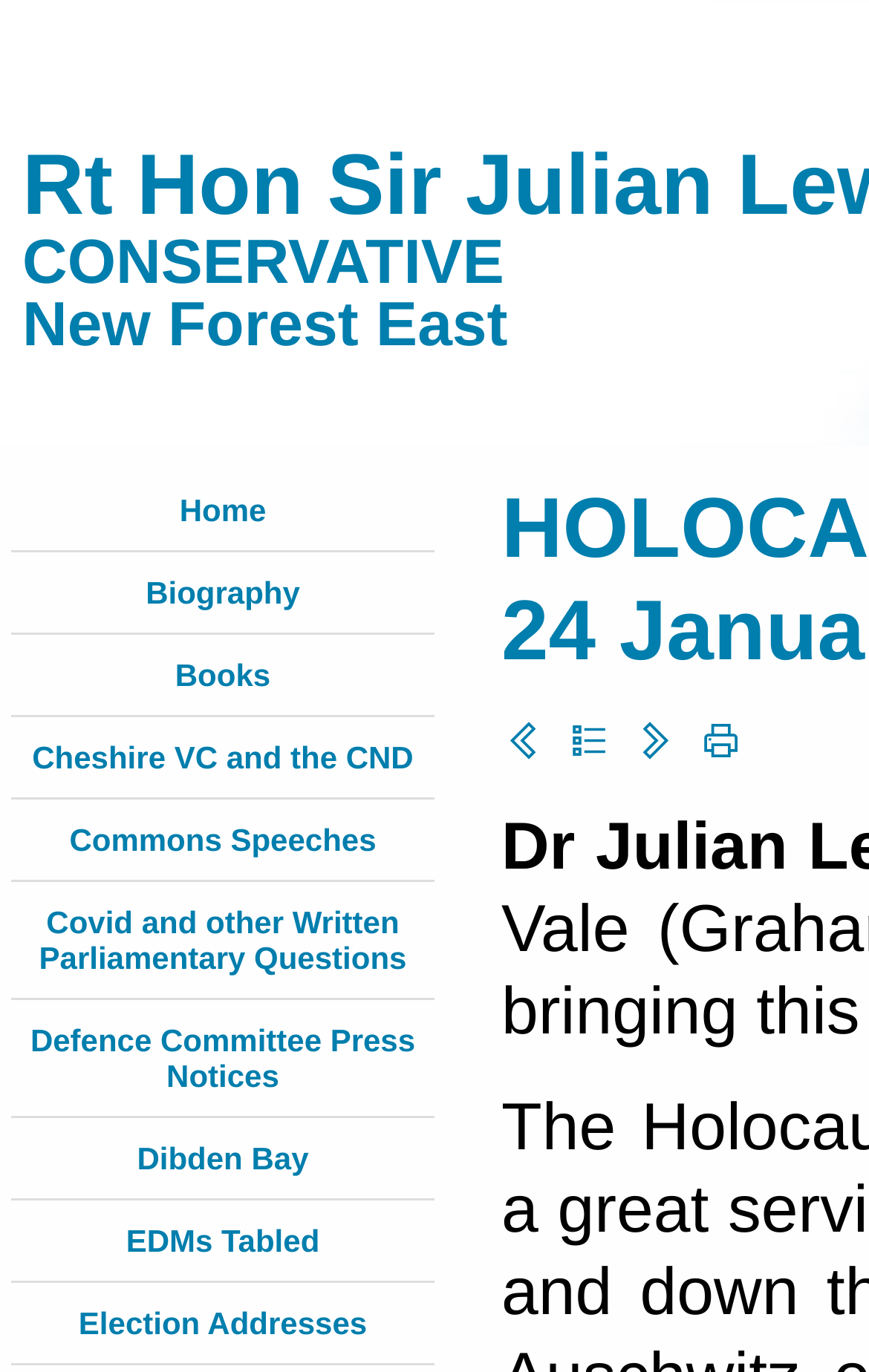Answer the question below using just one word or a short phrase: 
How many categories of content are available on this webpage?

10